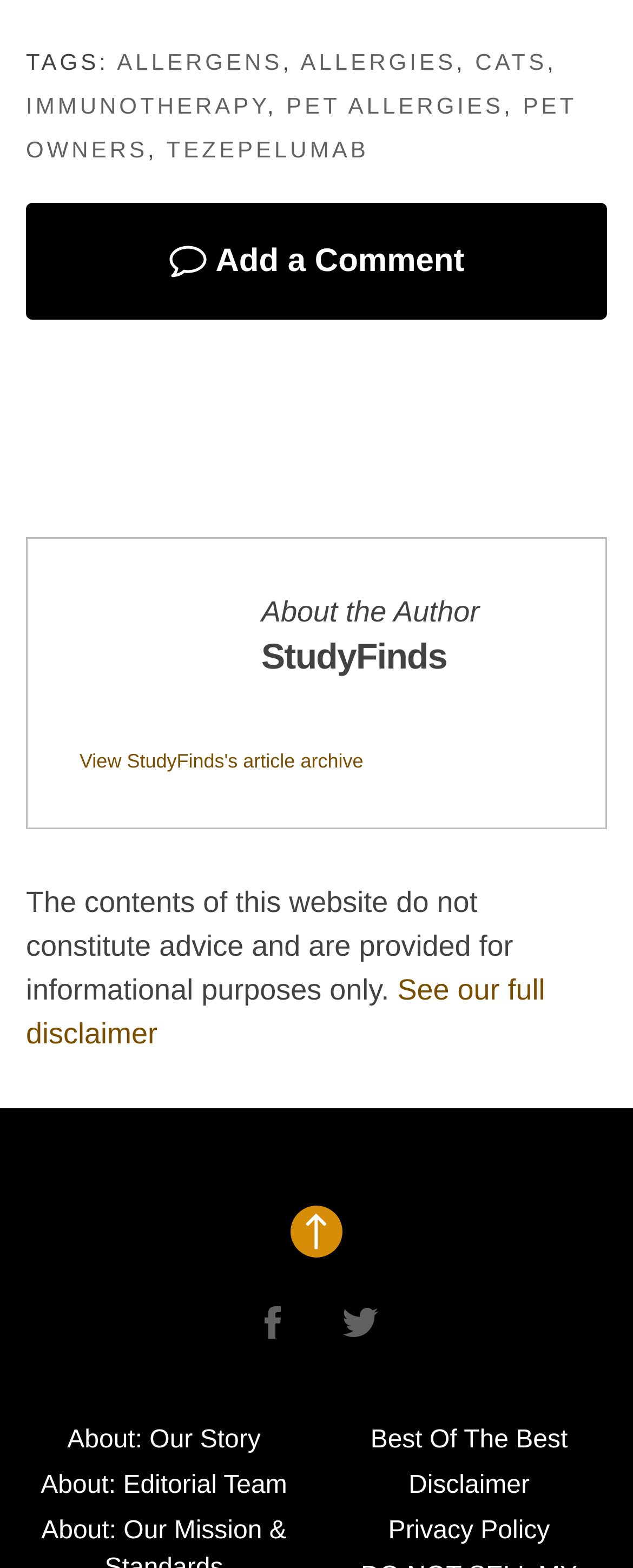Please find the bounding box coordinates of the clickable region needed to complete the following instruction: "Add a comment". The bounding box coordinates must consist of four float numbers between 0 and 1, i.e., [left, top, right, bottom].

[0.041, 0.13, 0.959, 0.204]